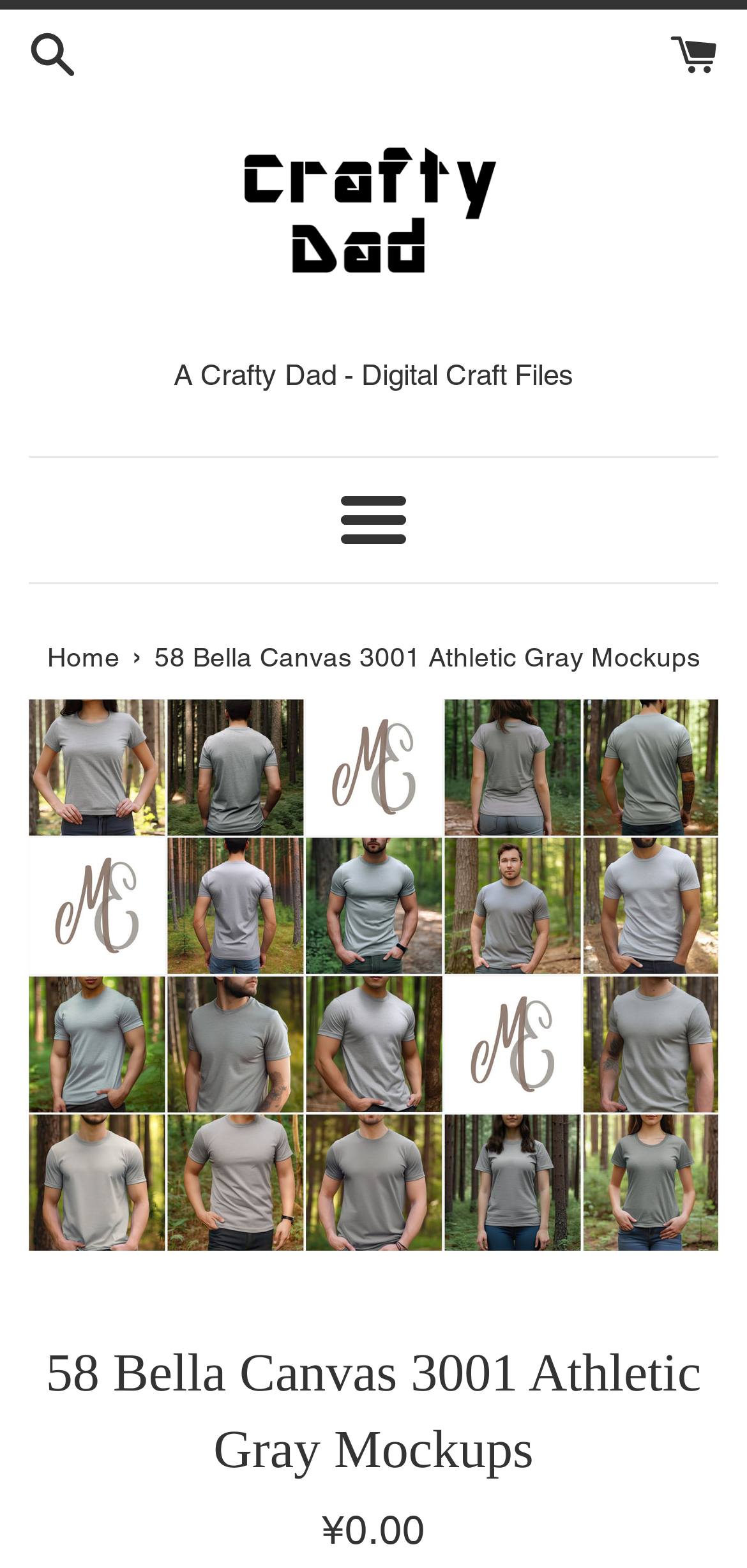What is the resolution of the mockup images?
Using the image as a reference, answer the question in detail.

I found the resolution of the mockup images mentioned in the webpage, which is 4096 x 4096 pixels.